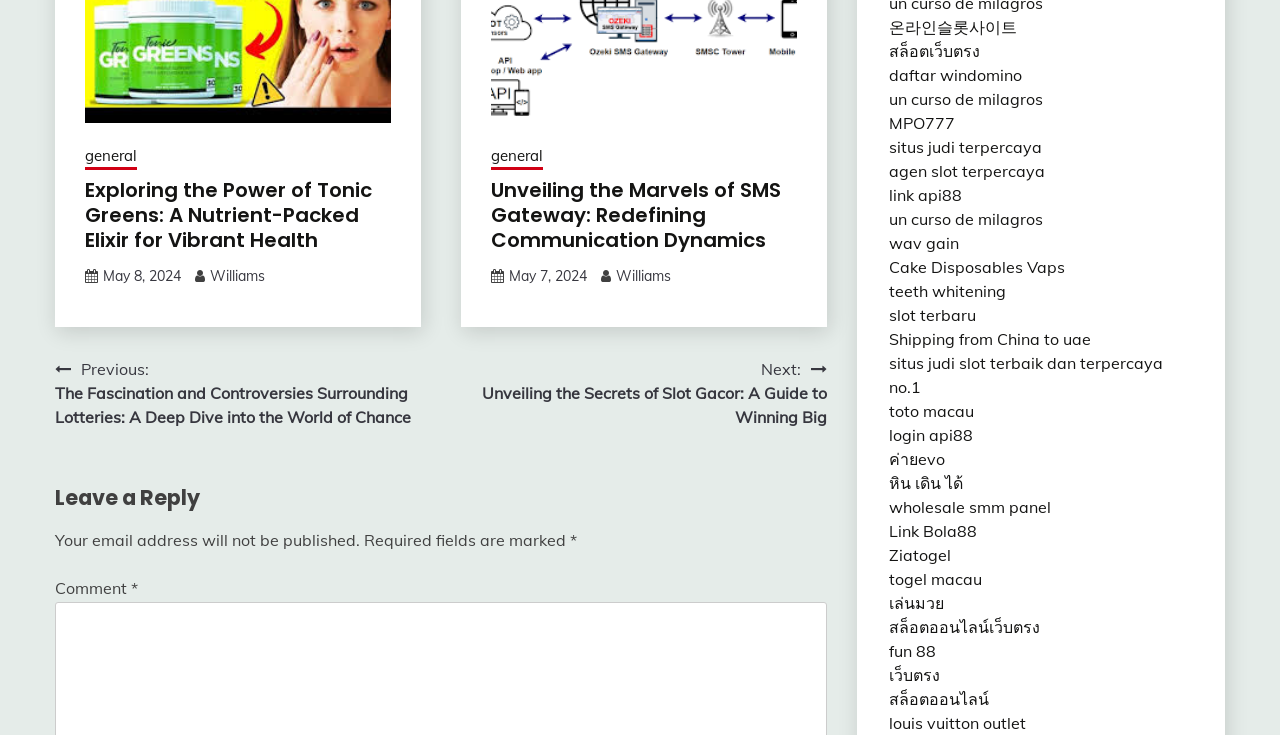What is the label above the comment section?
Using the details from the image, give an elaborate explanation to answer the question.

I looked for the label above the comment section, which is 'Leave a Reply'. This label indicates that the section is for leaving comments or replies.